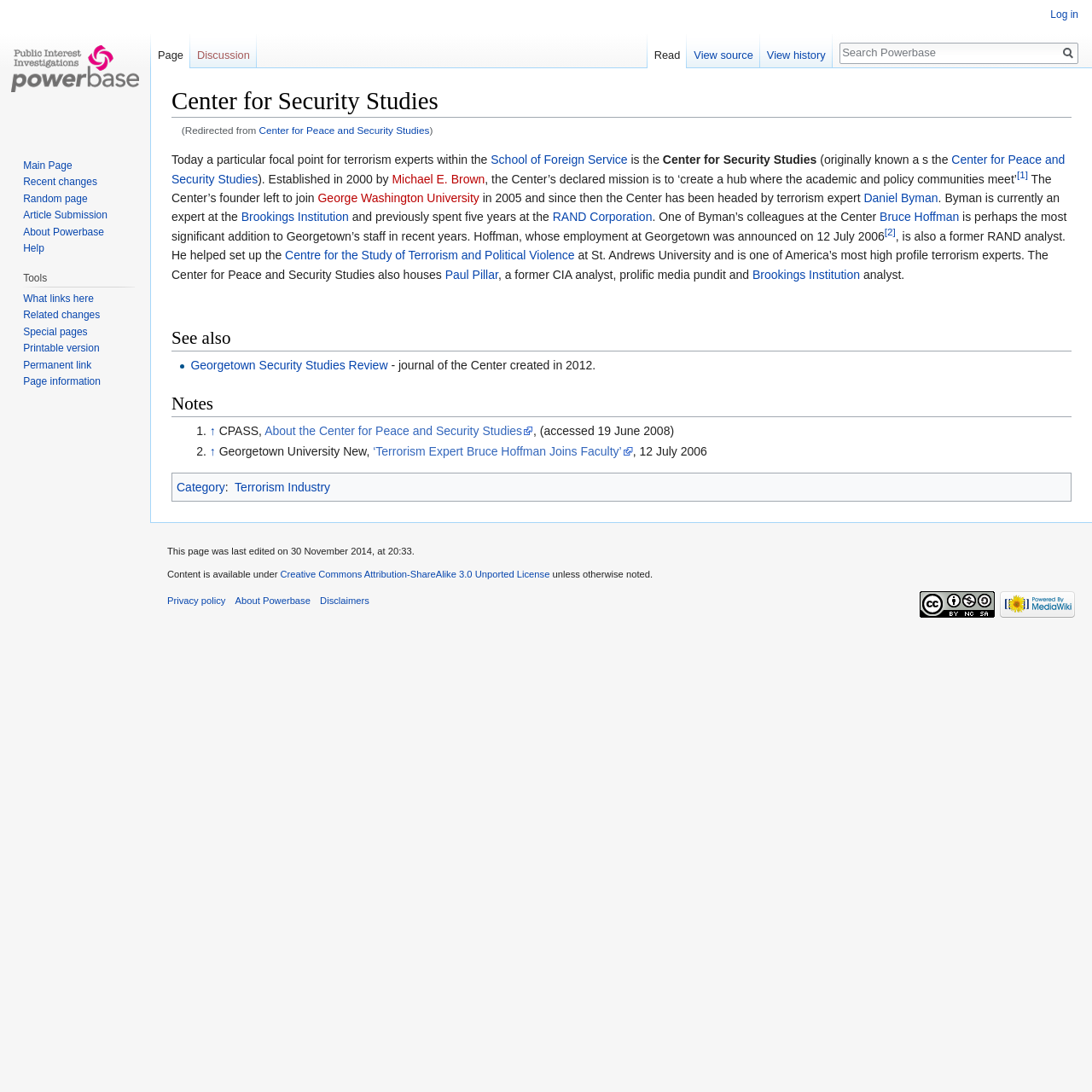What is the name of the journal created by the Center in 2012?
Could you please answer the question thoroughly and with as much detail as possible?

The question asks for the name of the journal created by the Center in 2012, which can be found in the sentence 'Georgetown Security Studies Review - journal of the Center created in 2012' with bounding box coordinates [0.175, 0.328, 0.355, 0.341].